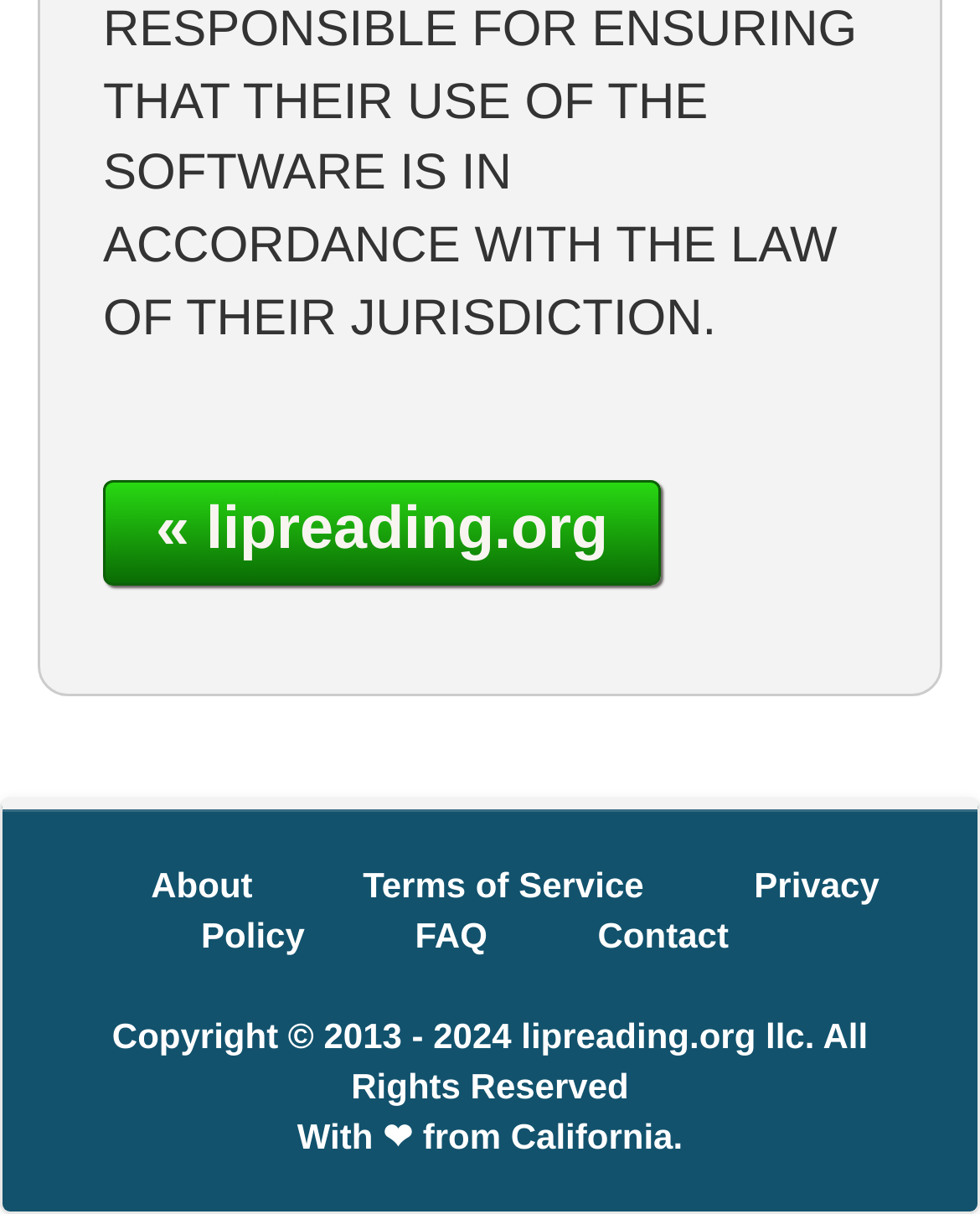How many links are there in the top navigation bar?
Based on the image content, provide your answer in one word or a short phrase.

5